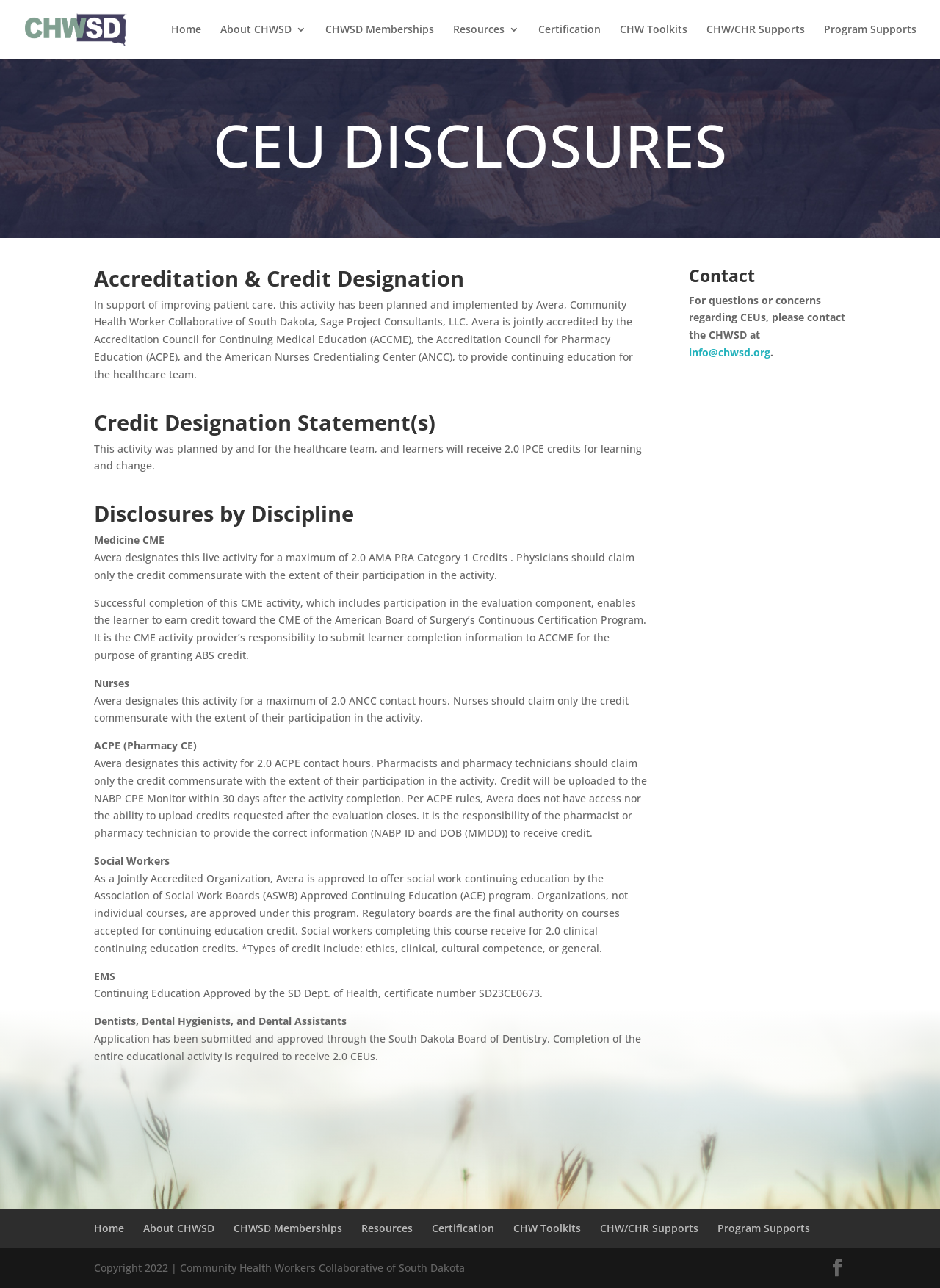Using the details from the image, please elaborate on the following question: How many IPCE credits can learners receive for this activity?

The answer can be found in the StaticText element with the text 'This activity was planned by and for the healthcare team, and learners will receive 2.0 IPCE credits for learning and change.' which explicitly states the number of IPCE credits learners can receive for this activity.